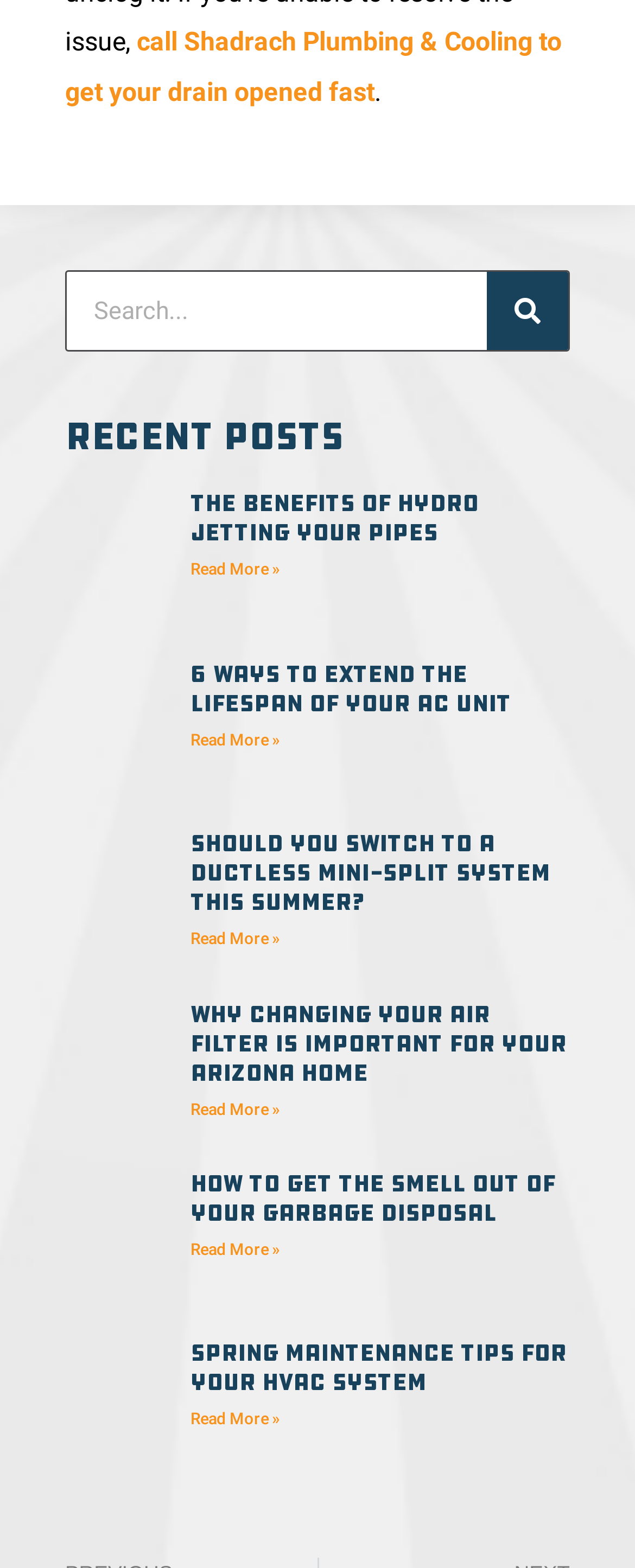What is the main topic of this webpage?
Using the visual information, respond with a single word or phrase.

Plumbing and HVAC